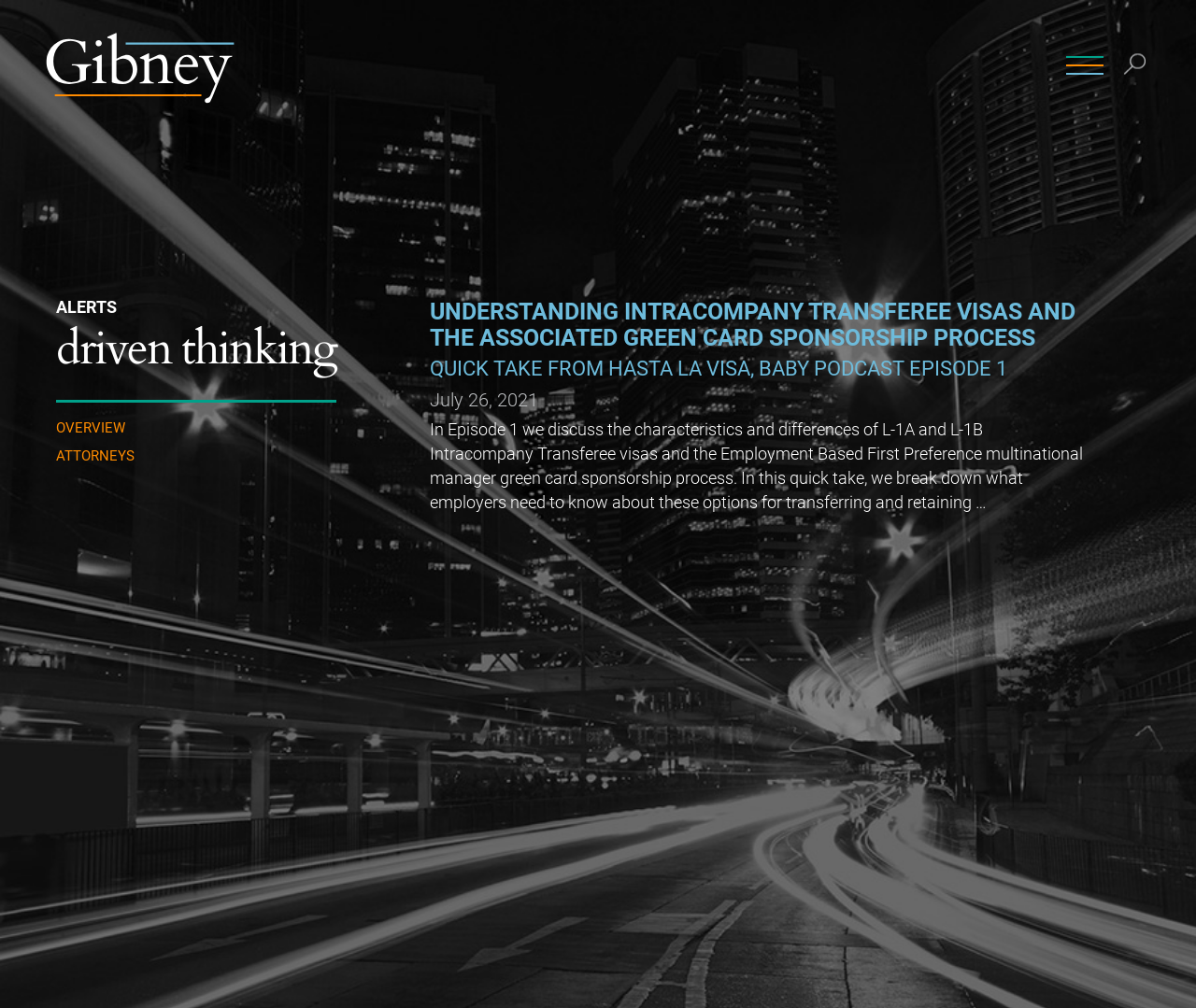Find the bounding box coordinates for the UI element that matches this description: "title="Gibney Anthony & Flaherty, LLP"".

[0.031, 0.019, 0.203, 0.111]